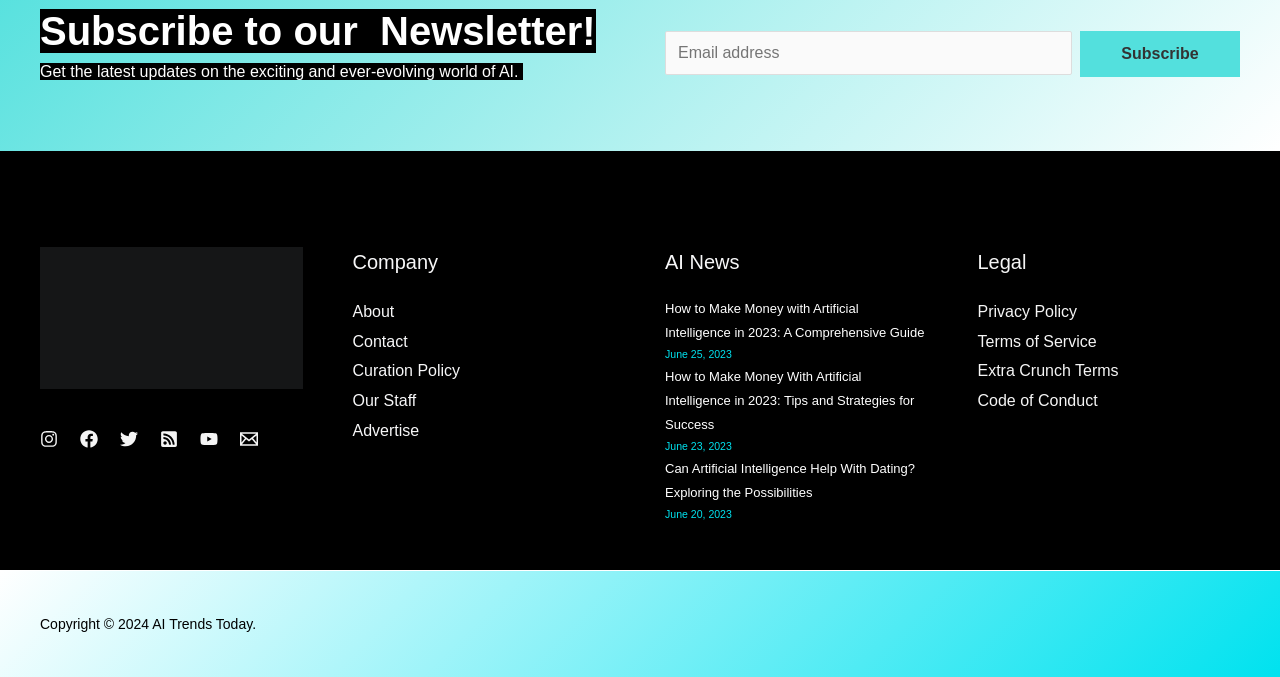Find the bounding box coordinates of the element to click in order to complete the given instruction: "Visit Instagram."

[0.031, 0.636, 0.045, 0.662]